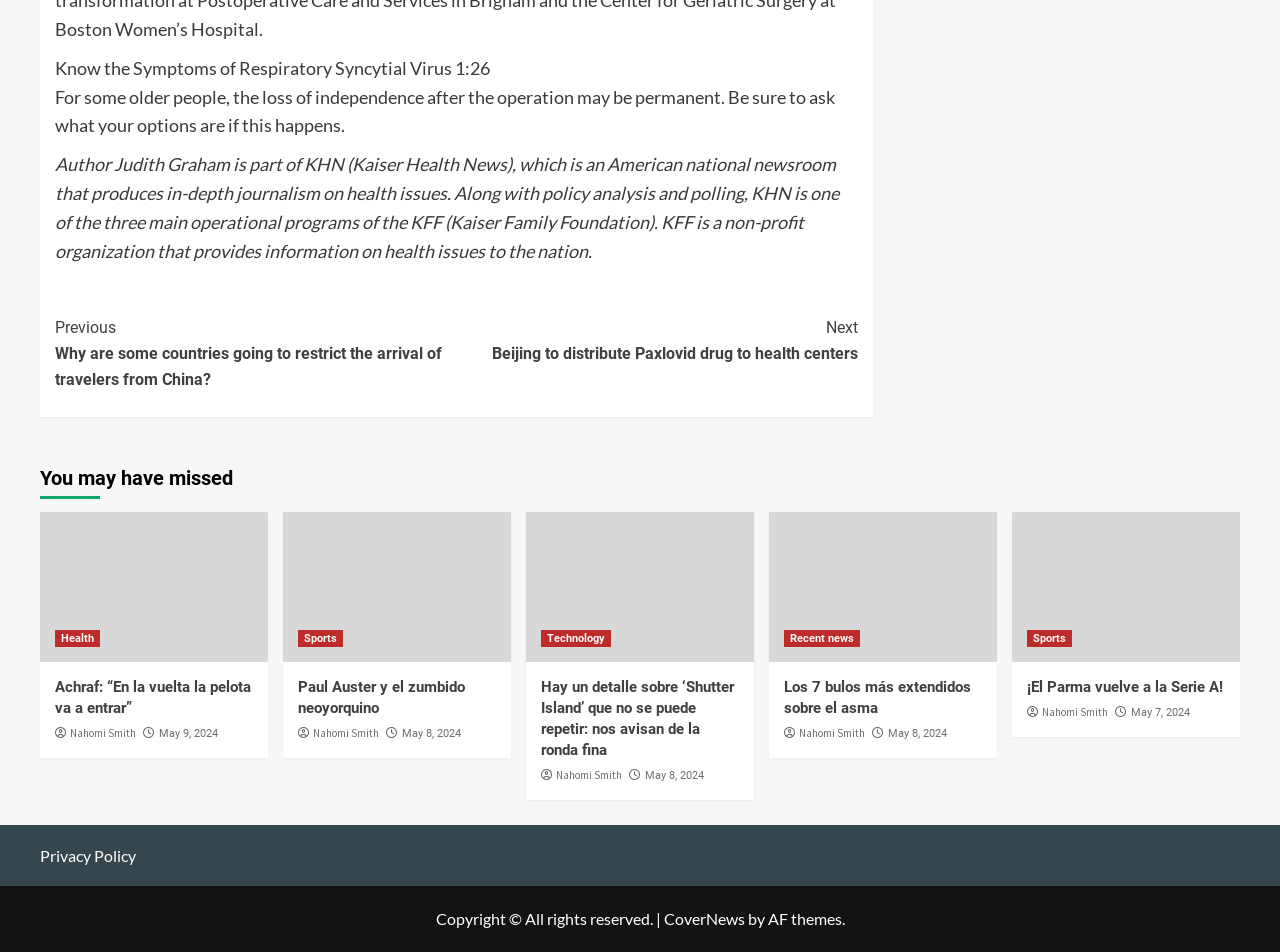Locate the bounding box coordinates of the element you need to click to accomplish the task described by this instruction: "Check 'Privacy Policy'".

[0.031, 0.888, 0.106, 0.908]